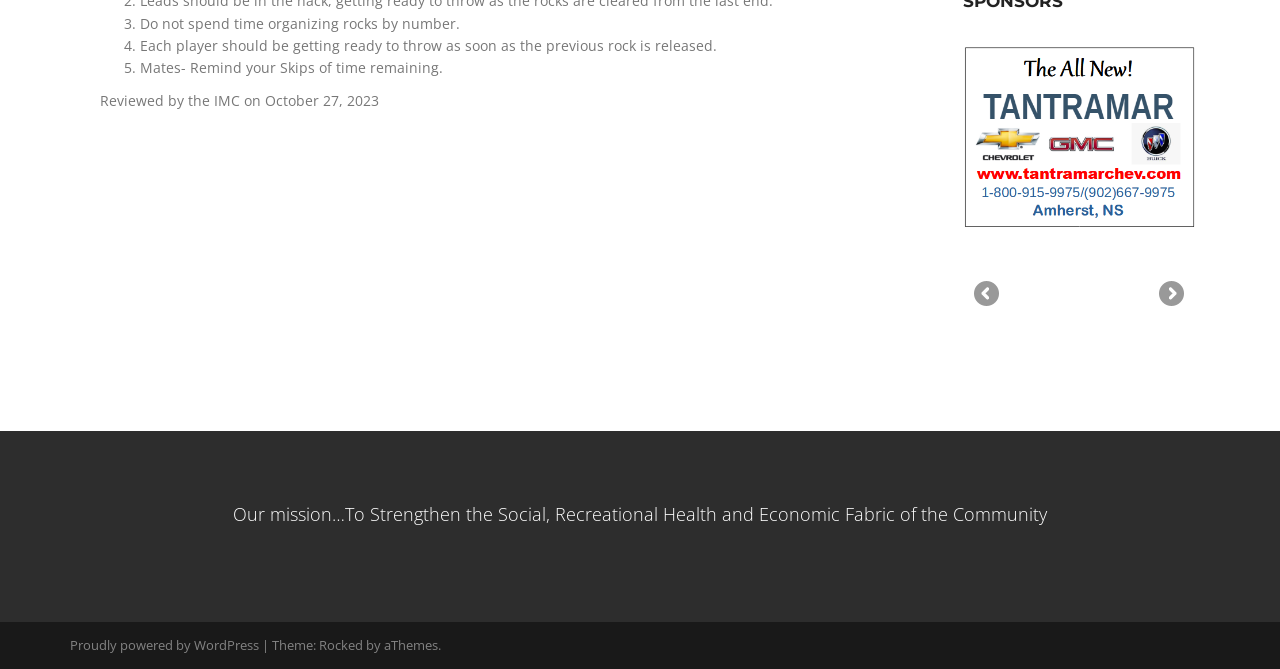Determine the bounding box coordinates (top-left x, top-left y, bottom-right x, bottom-right y) of the UI element described in the following text: Proudly powered by WordPress

[0.055, 0.951, 0.202, 0.978]